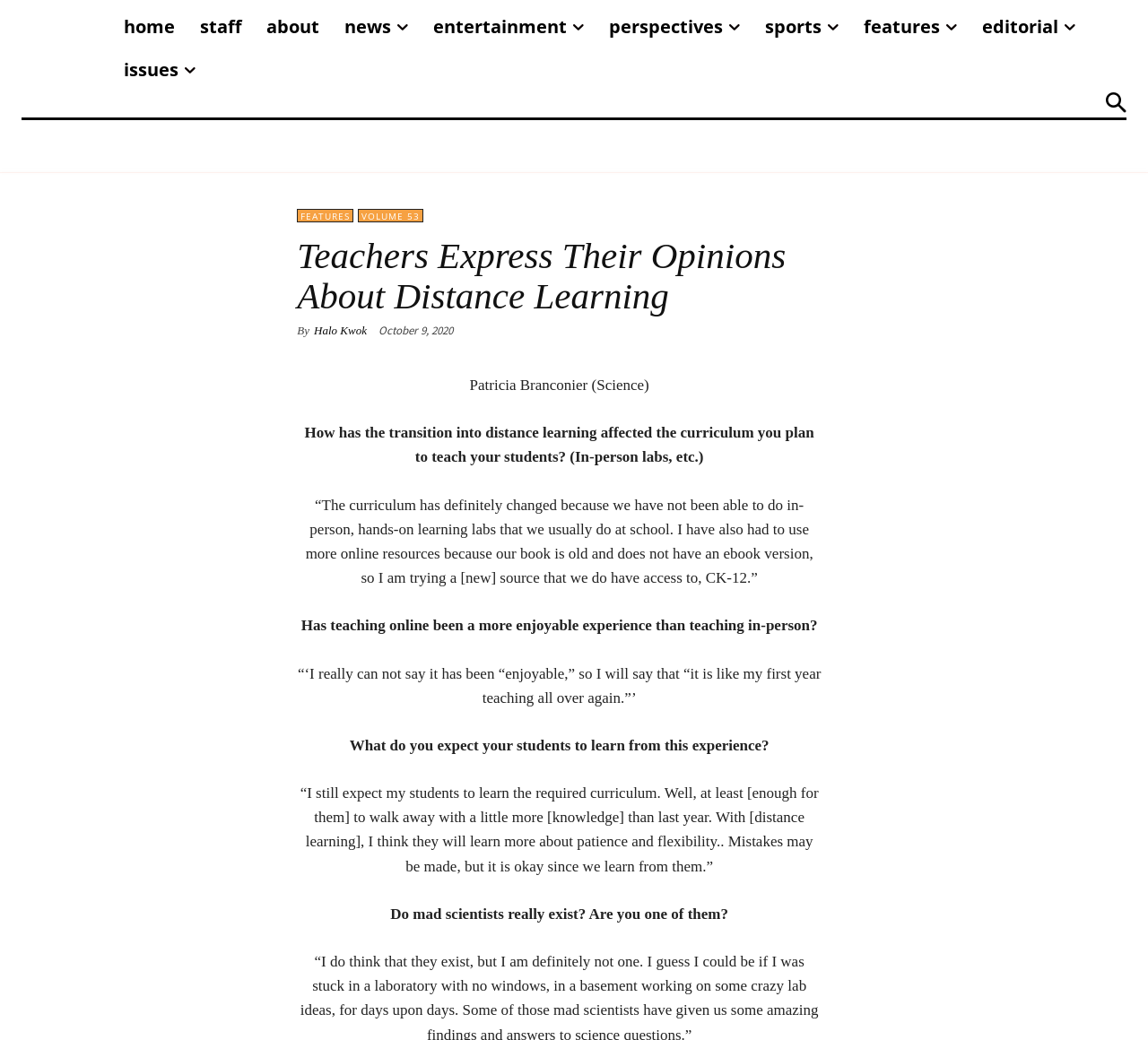Please identify the bounding box coordinates of the clickable element to fulfill the following instruction: "go to home page". The coordinates should be four float numbers between 0 and 1, i.e., [left, top, right, bottom].

[0.097, 0.005, 0.163, 0.047]